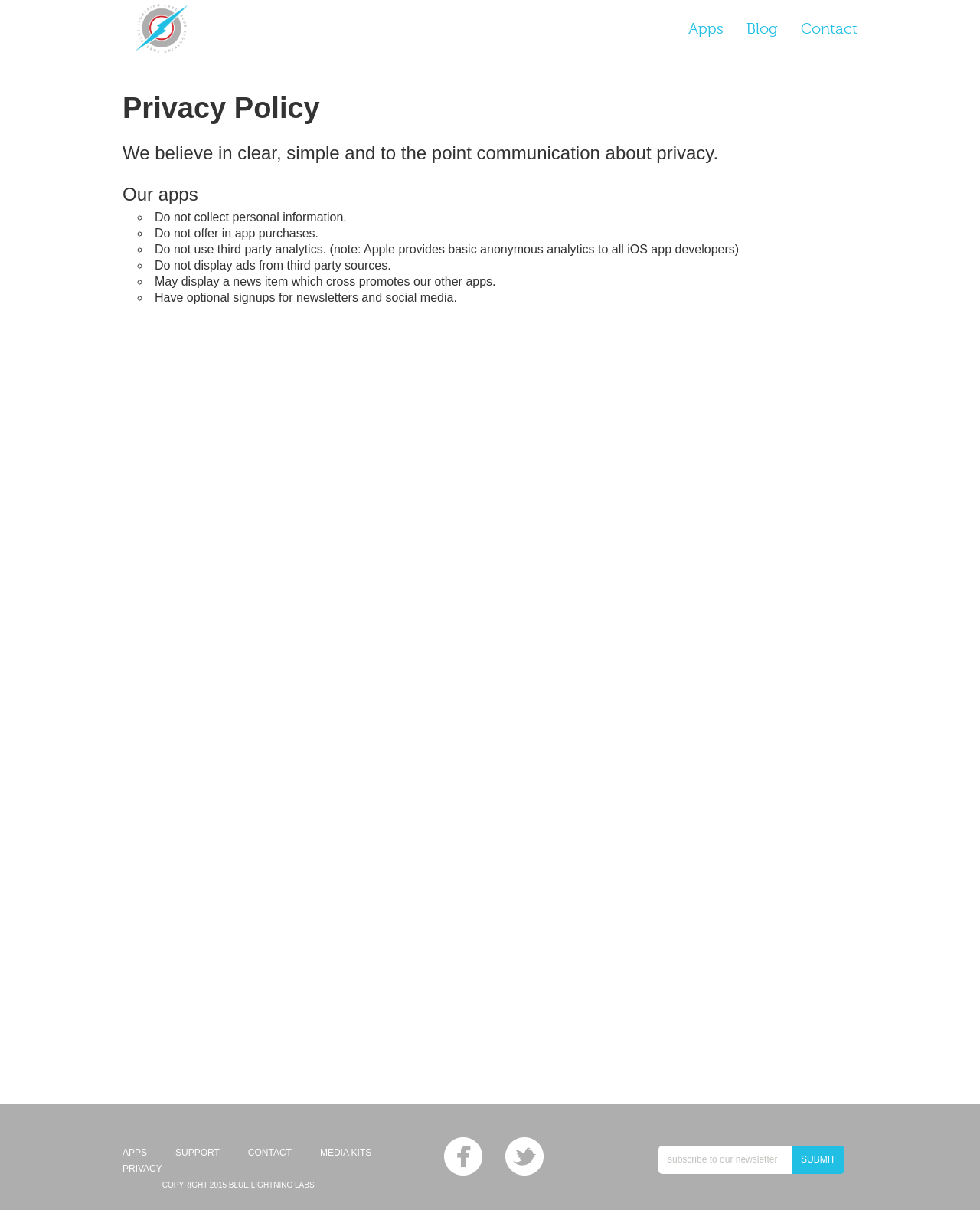Please answer the following question using a single word or phrase: 
What is the copyright year?

2015